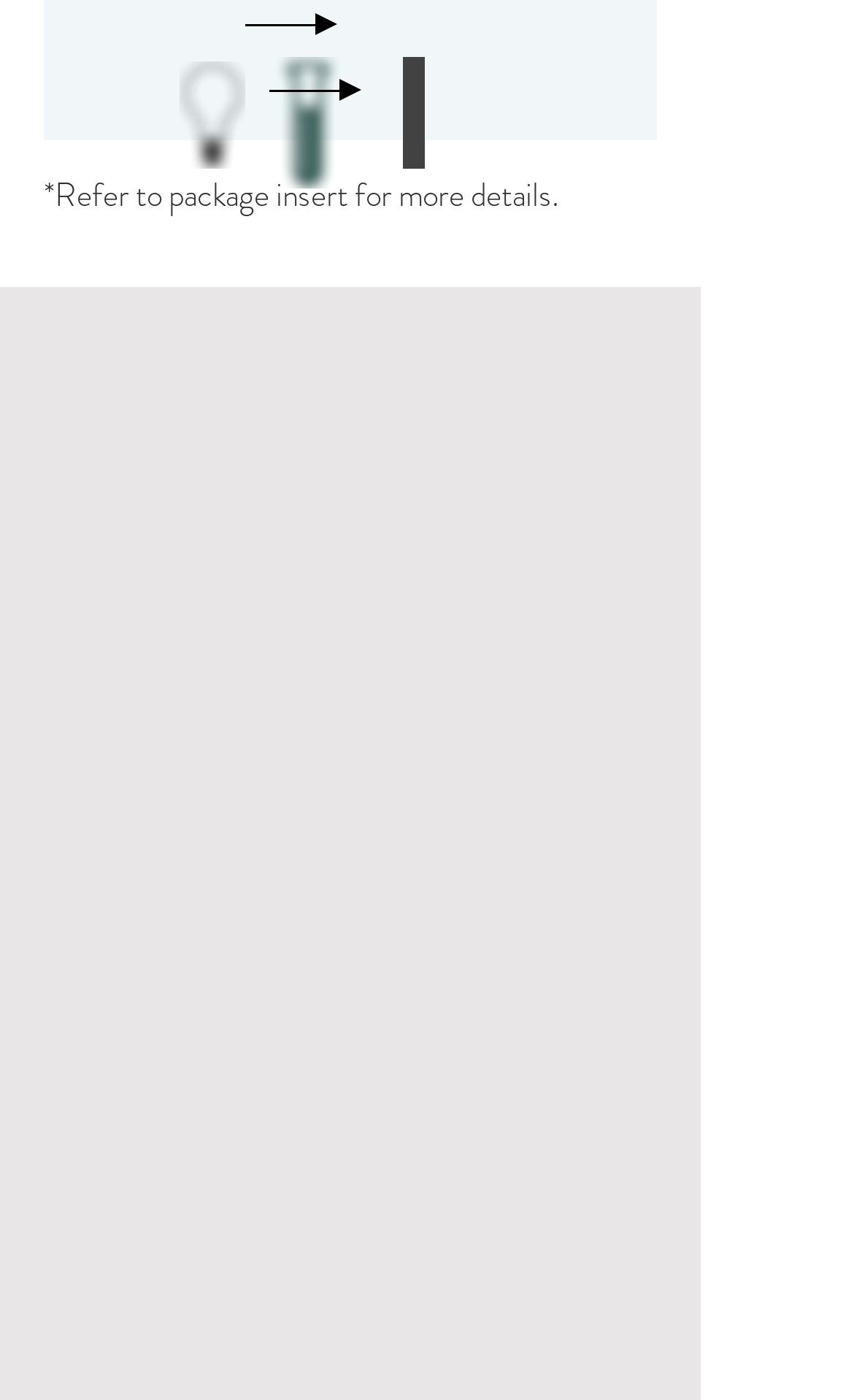Given the element description, predict the bounding box coordinates in the format (top-left x, top-left y, bottom-right x, bottom-right y). Make sure all values are between 0 and 1. Here is the element description: (714) 463-1111

[0.286, 0.316, 0.535, 0.345]